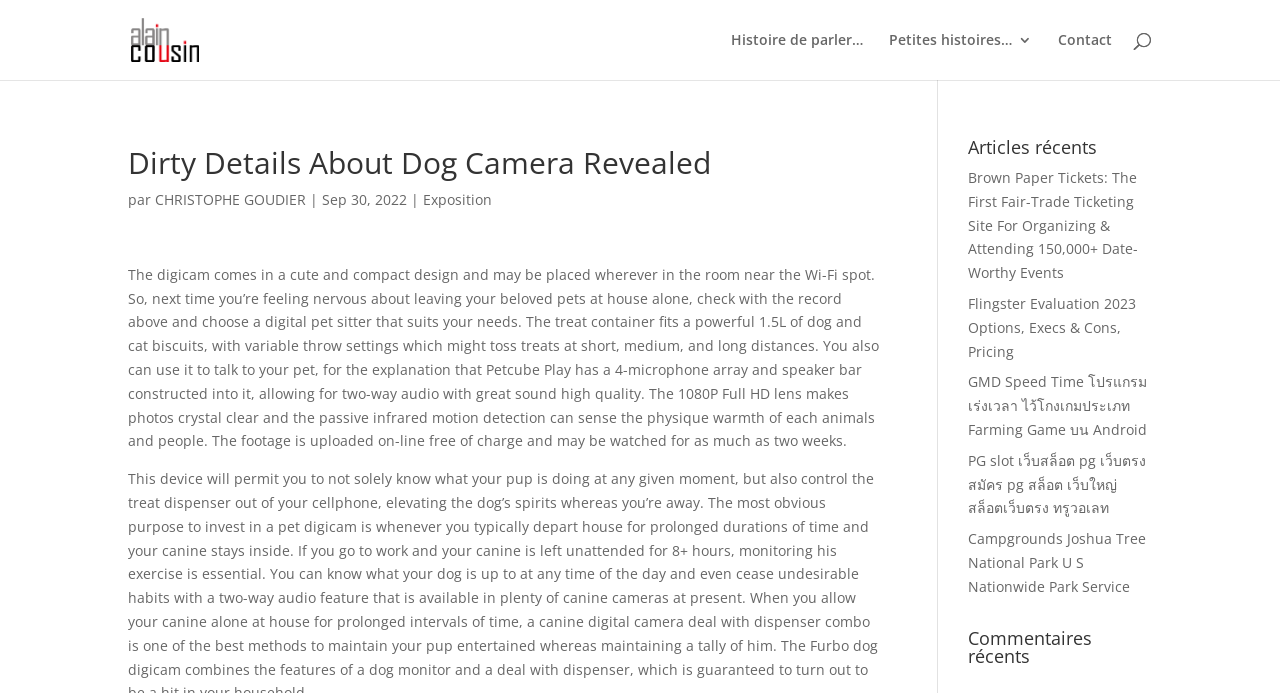Locate the bounding box coordinates of the clickable part needed for the task: "Check the commentaires récents".

[0.756, 0.907, 0.9, 0.973]